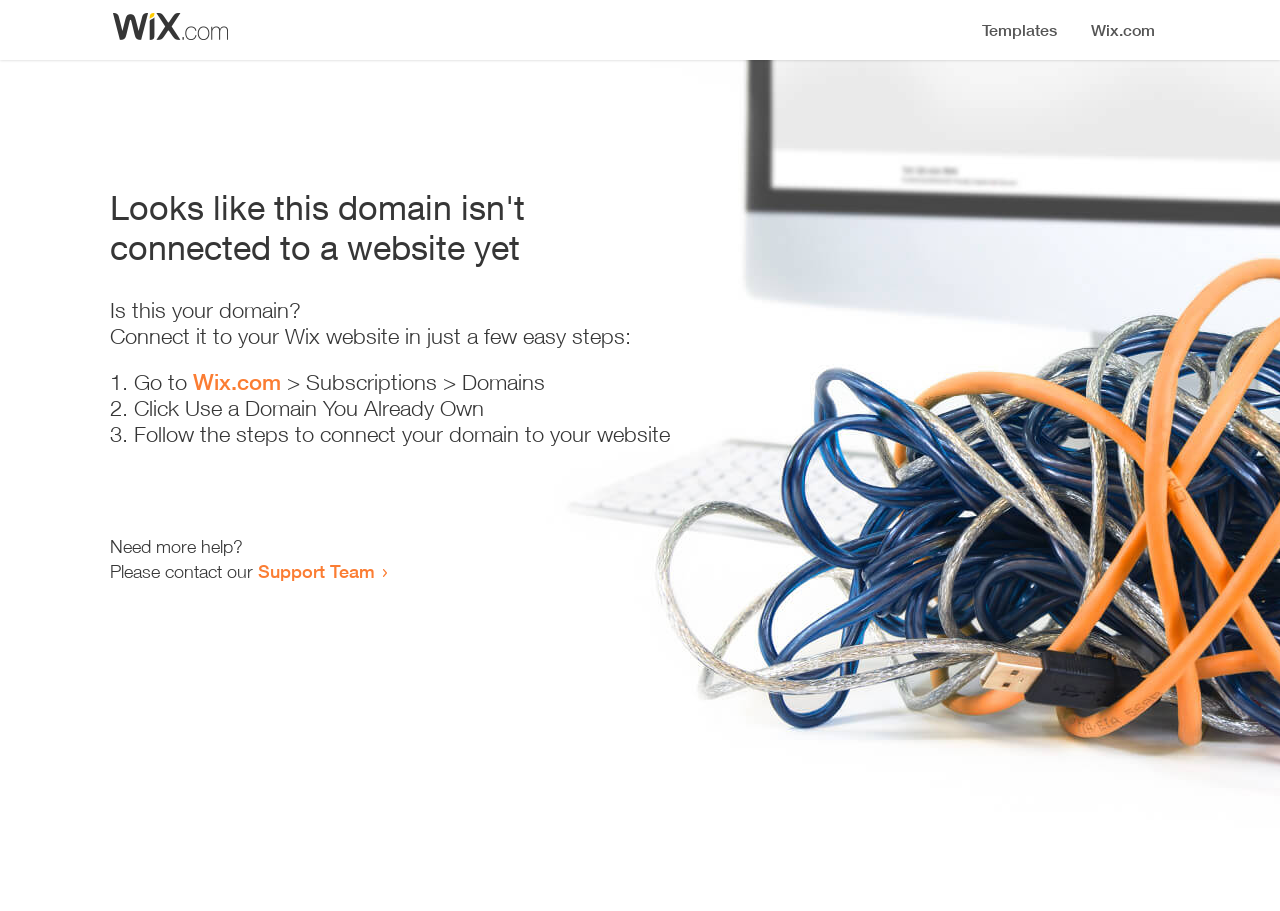Look at the image and answer the question in detail:
How many steps are required to connect the domain?

The webpage provides a list of steps to connect the domain, and there are three list markers ('1.', '2.', '3.') indicating that three steps are required.